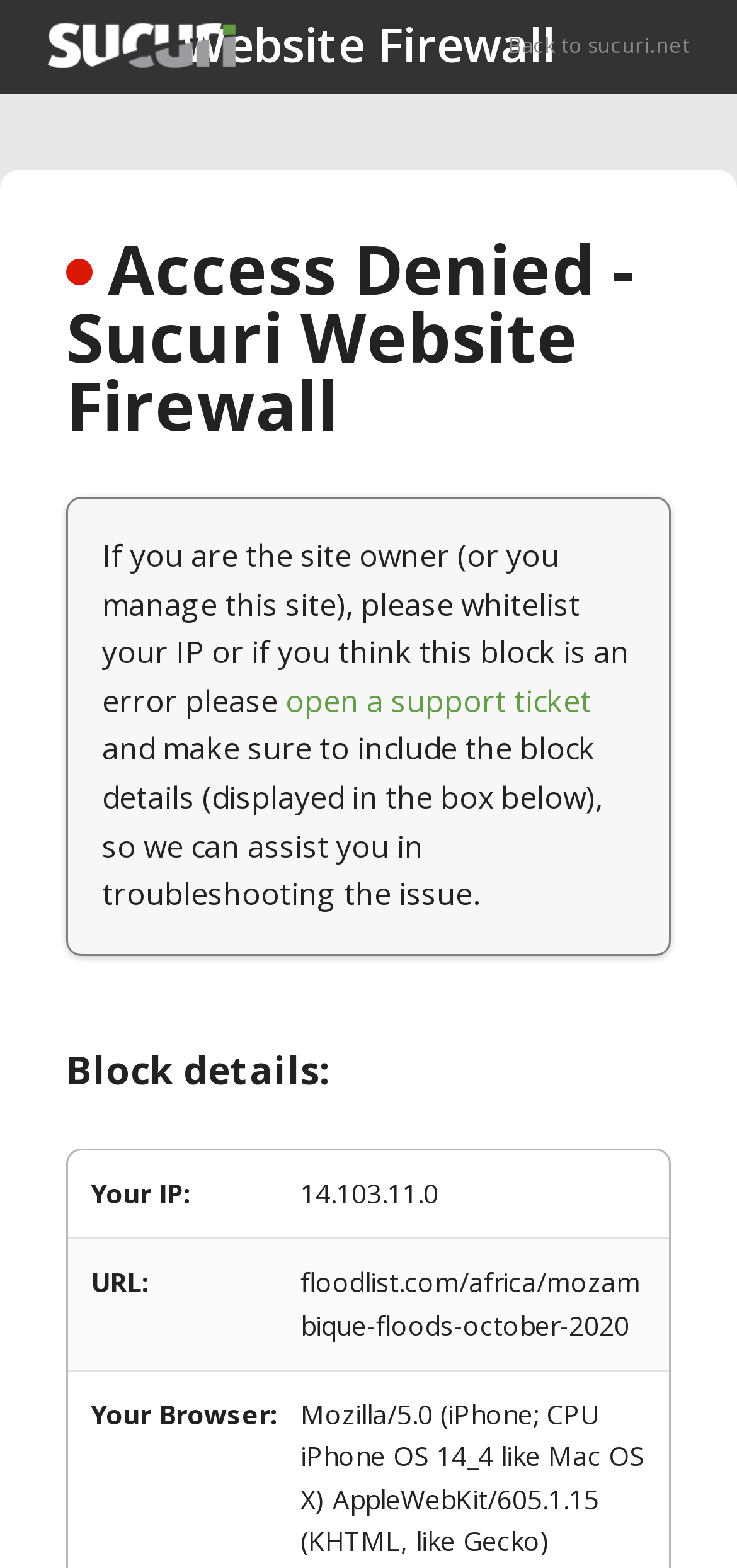Give a short answer using one word or phrase for the question:
What should the site owner do if they think the block is an error?

Open a support ticket